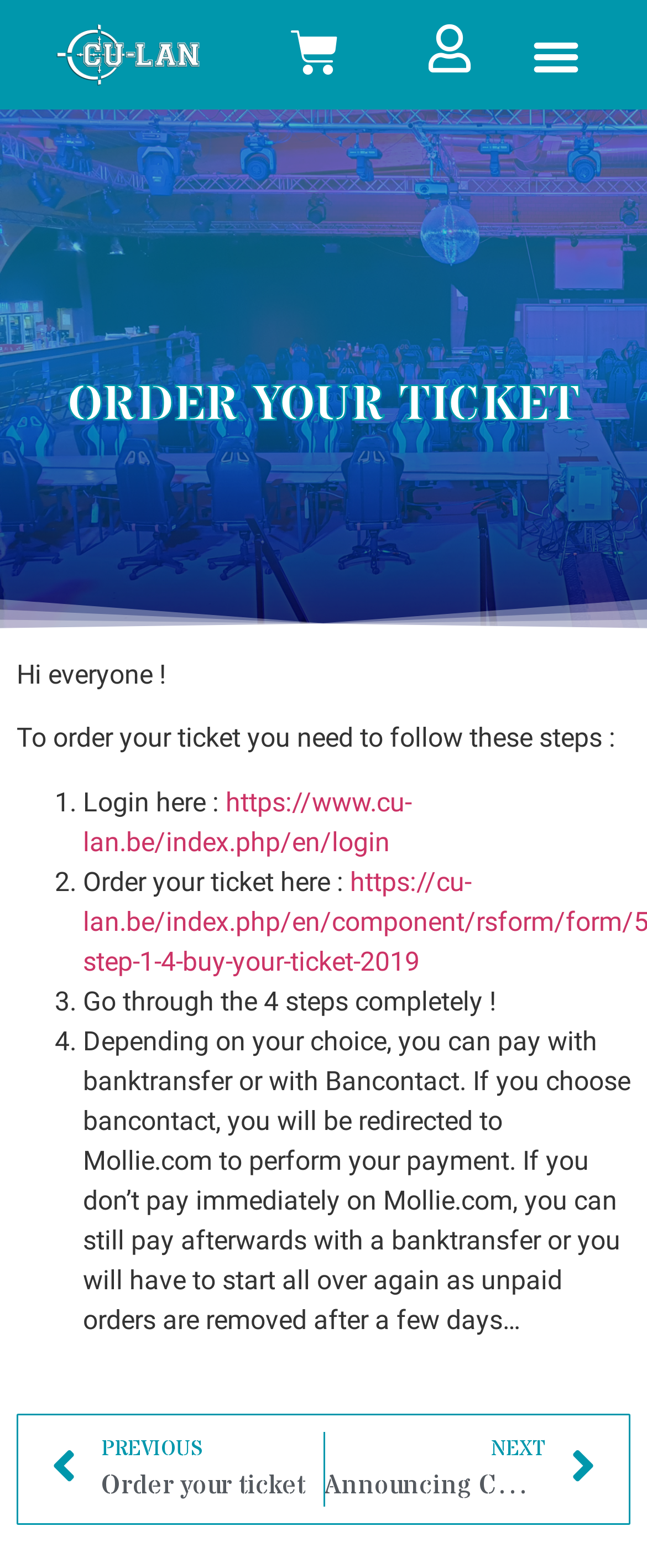Generate a thorough caption that explains the contents of the webpage.

The webpage is about ordering tickets for an event, specifically CU-LAN. At the top, there are four links: an empty link, a cart icon, another empty link, and a menu toggle button. Below these links, there is a prominent heading "ORDER YOUR TICKET" that spans almost the entire width of the page.

The main content of the page is a step-by-step guide to ordering tickets. It starts with a greeting "Hi everyone!" followed by a brief introduction to the ticket ordering process. The steps are listed in a numbered format, with each step described in a separate line of text. The first step is to "Login here" with a link provided to the login page. The second step is to "Order your ticket here" with another link to the ticket ordering page. The third step is to "Go through the 4 steps completely!" and the fourth step provides additional information about payment options.

At the bottom of the page, there are two links: "Prev PREVIOUS Order your ticket" and "NEXT Announcing CU-LAN 2019 Next", which suggest that this page is part of a series of pages related to the event.